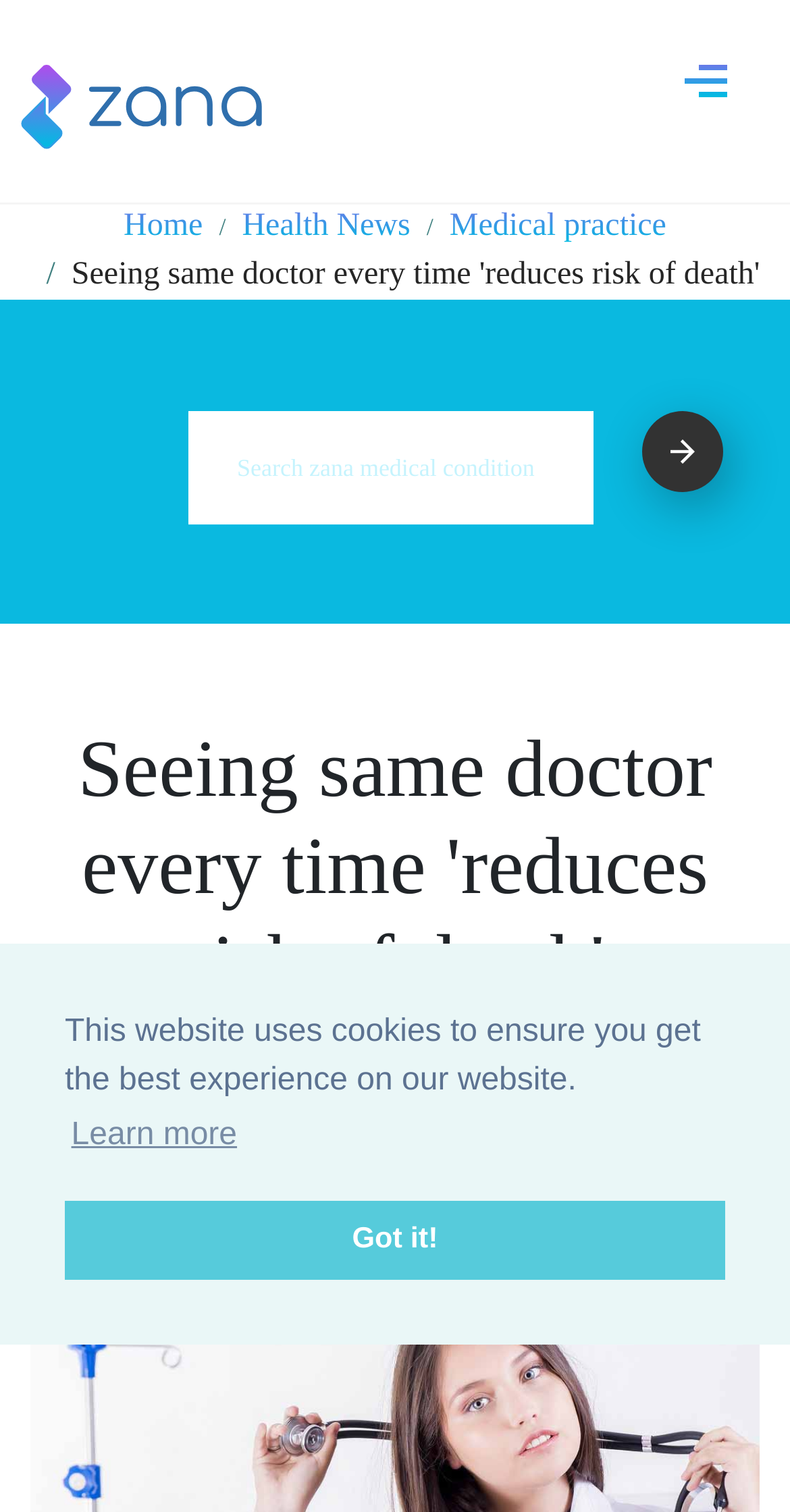Identify the bounding box coordinates of the clickable region required to complete the instruction: "Go to Health News". The coordinates should be given as four float numbers within the range of 0 and 1, i.e., [left, top, right, bottom].

[0.306, 0.138, 0.519, 0.161]